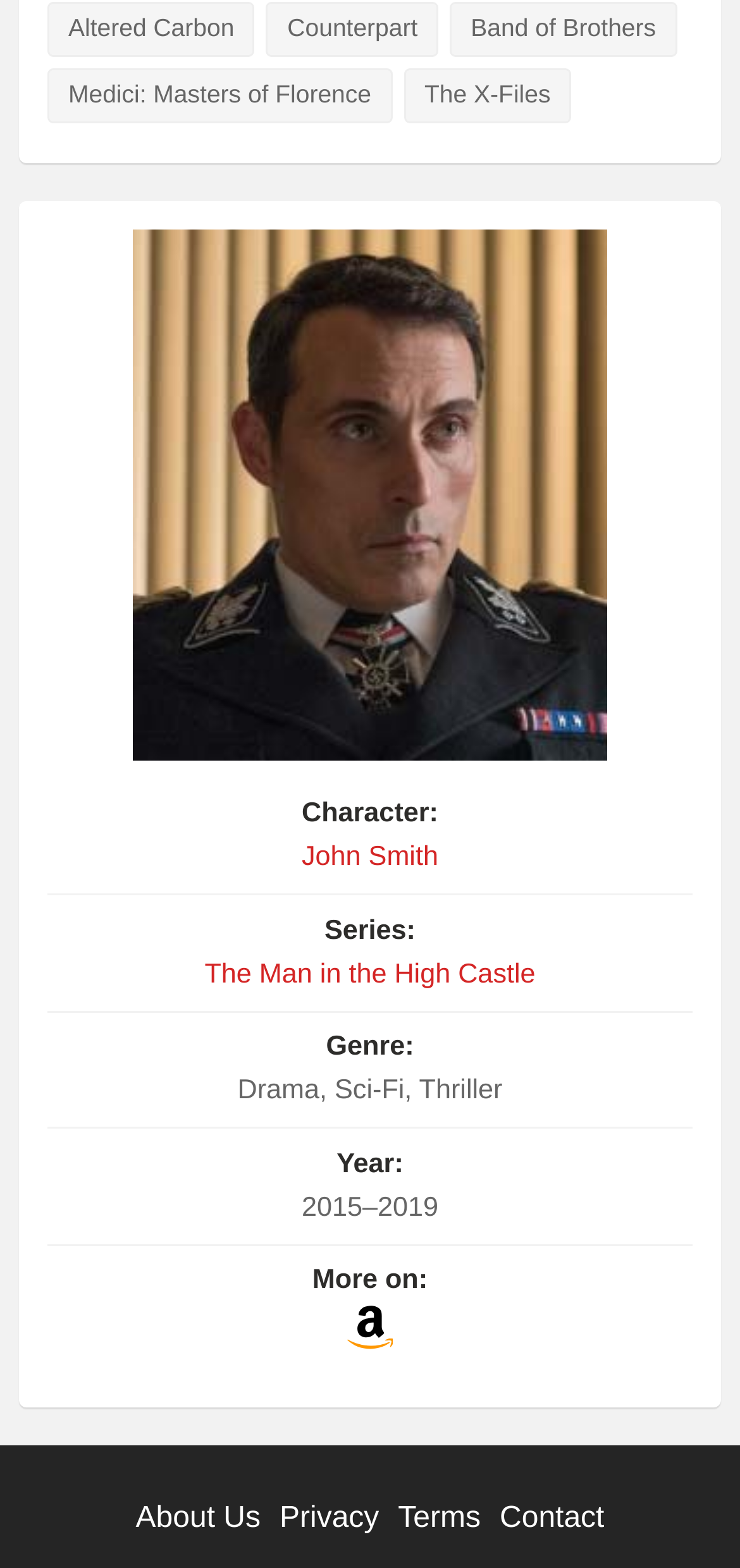Determine the bounding box coordinates of the clickable region to follow the instruction: "View quotes of John Smith".

[0.179, 0.463, 0.821, 0.483]